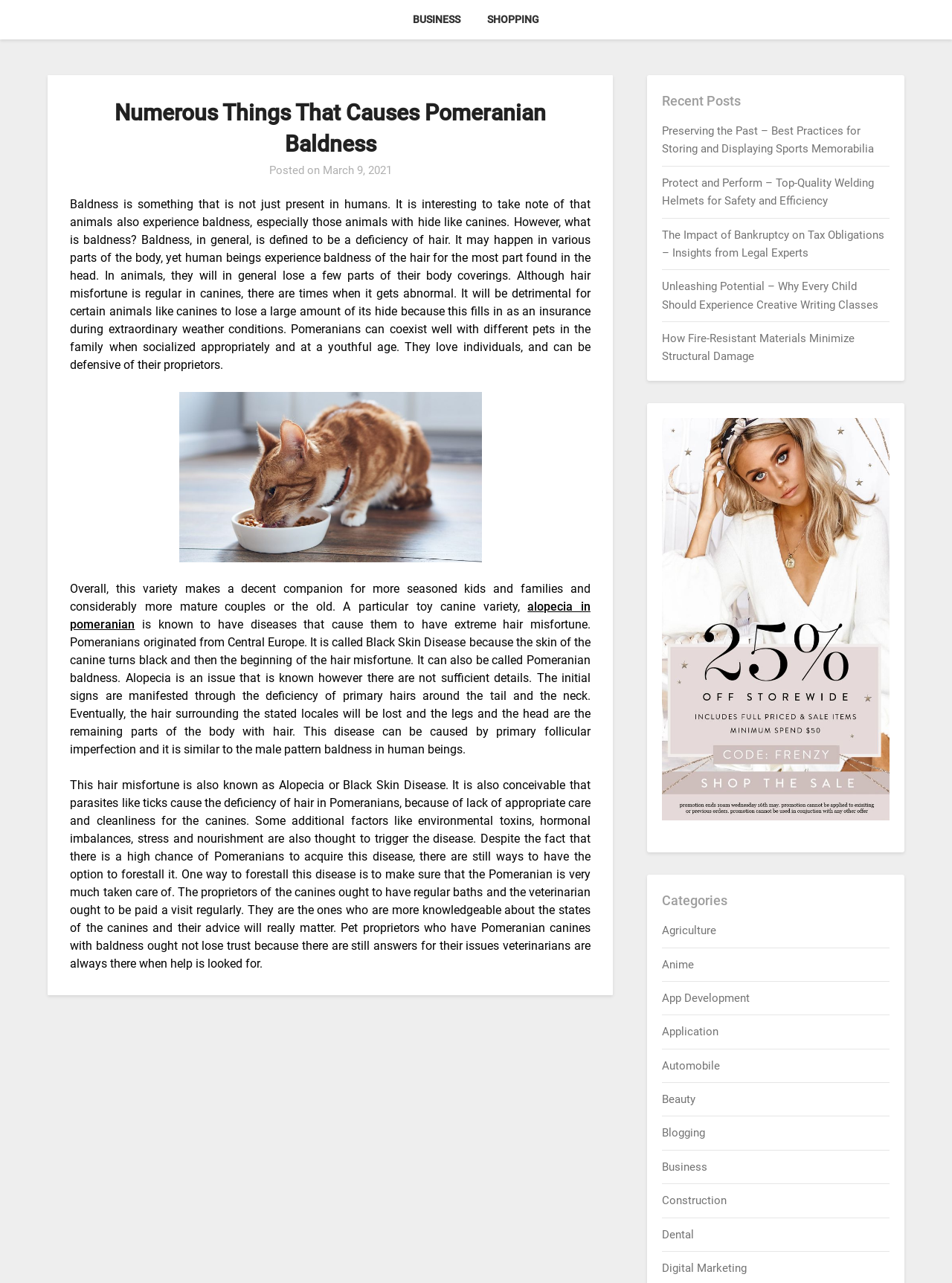Please provide a brief answer to the question using only one word or phrase: 
How many links are listed under the 'Categories' section?

15